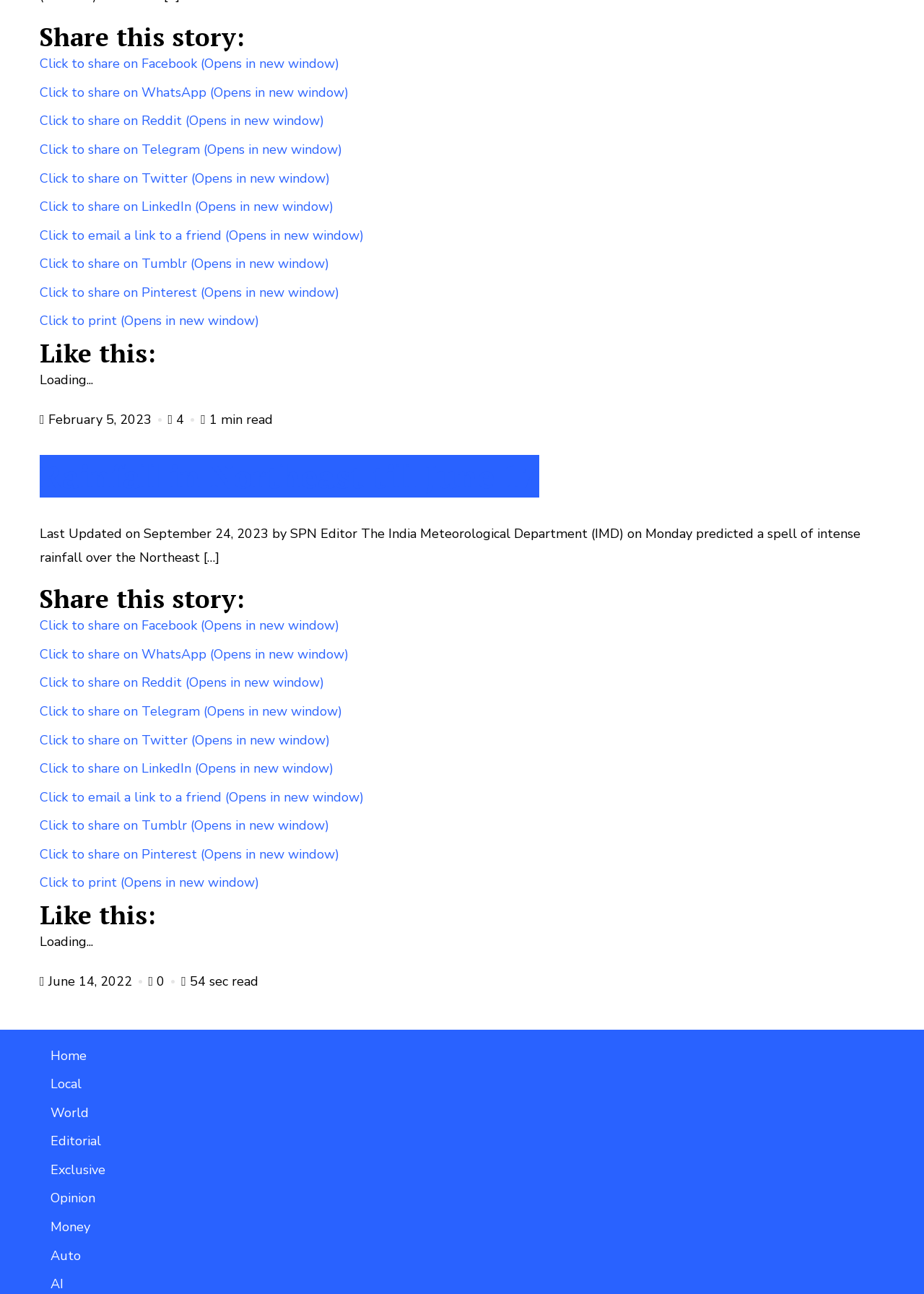Determine the bounding box of the UI element mentioned here: "54 sec read". The coordinates must be in the format [left, top, right, bottom] with values ranging from 0 to 1.

[0.196, 0.752, 0.279, 0.765]